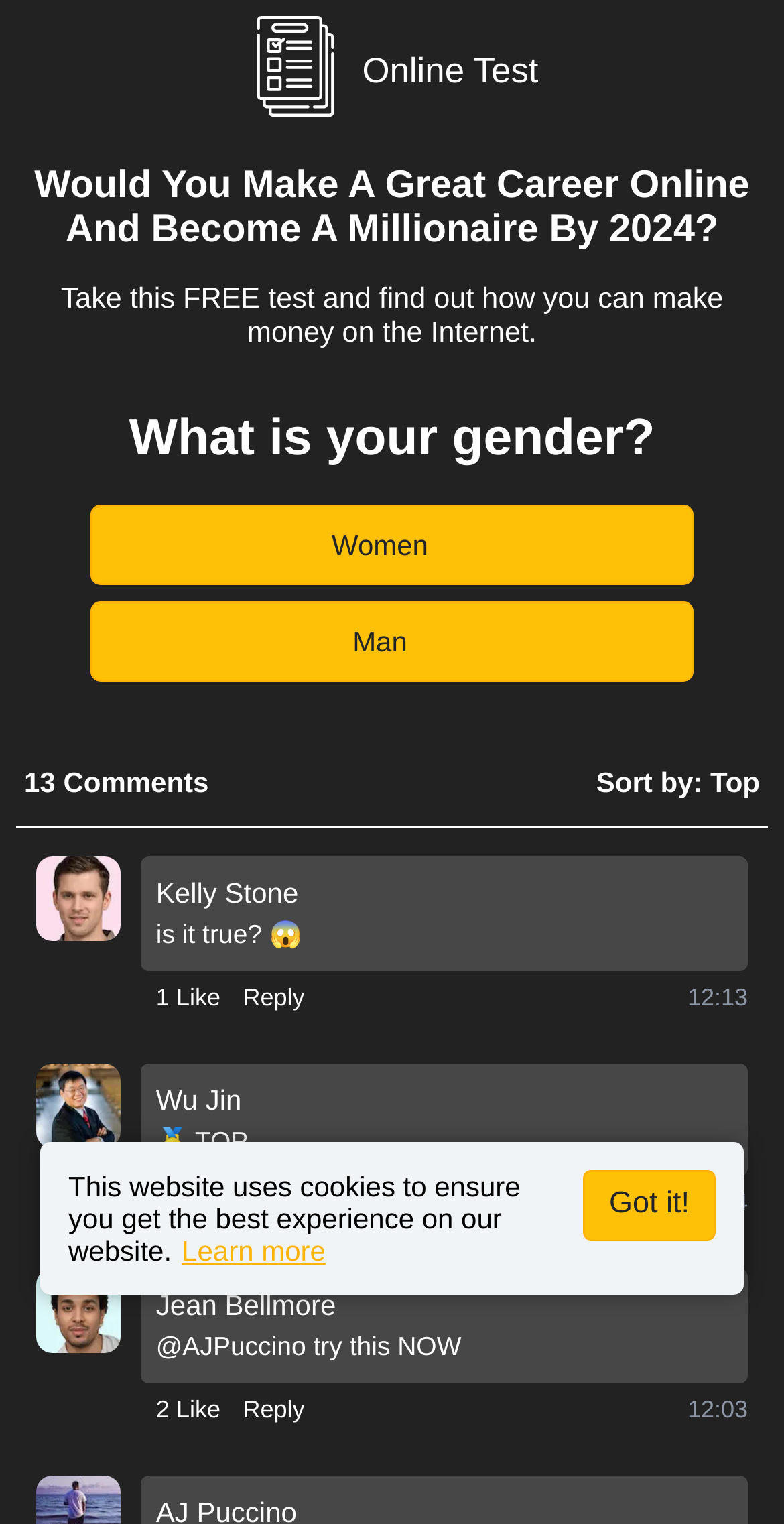Could you indicate the bounding box coordinates of the region to click in order to complete this instruction: "Go to the next tip".

None